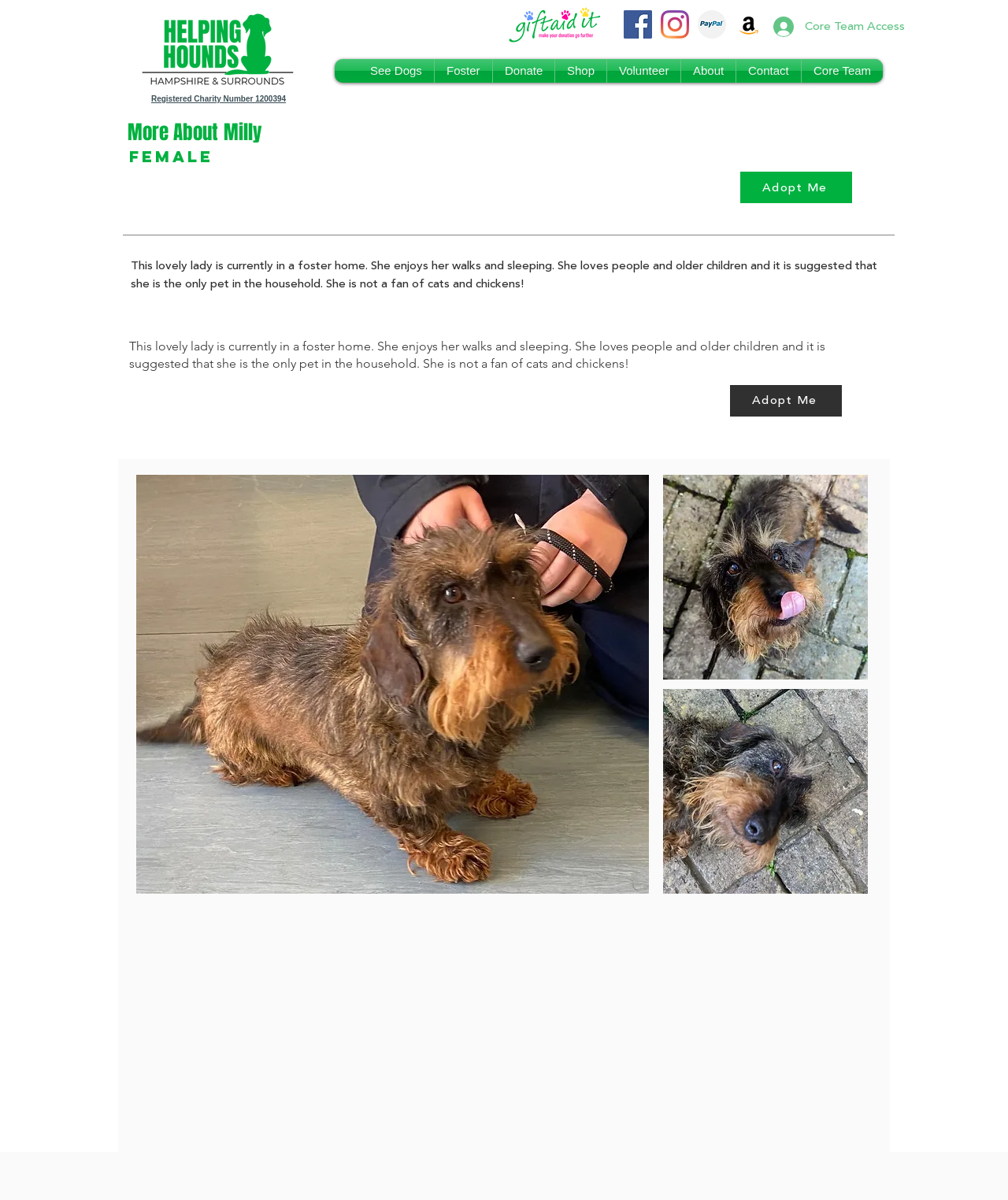What is the name of the dog?
Respond to the question with a single word or phrase according to the image.

Milly